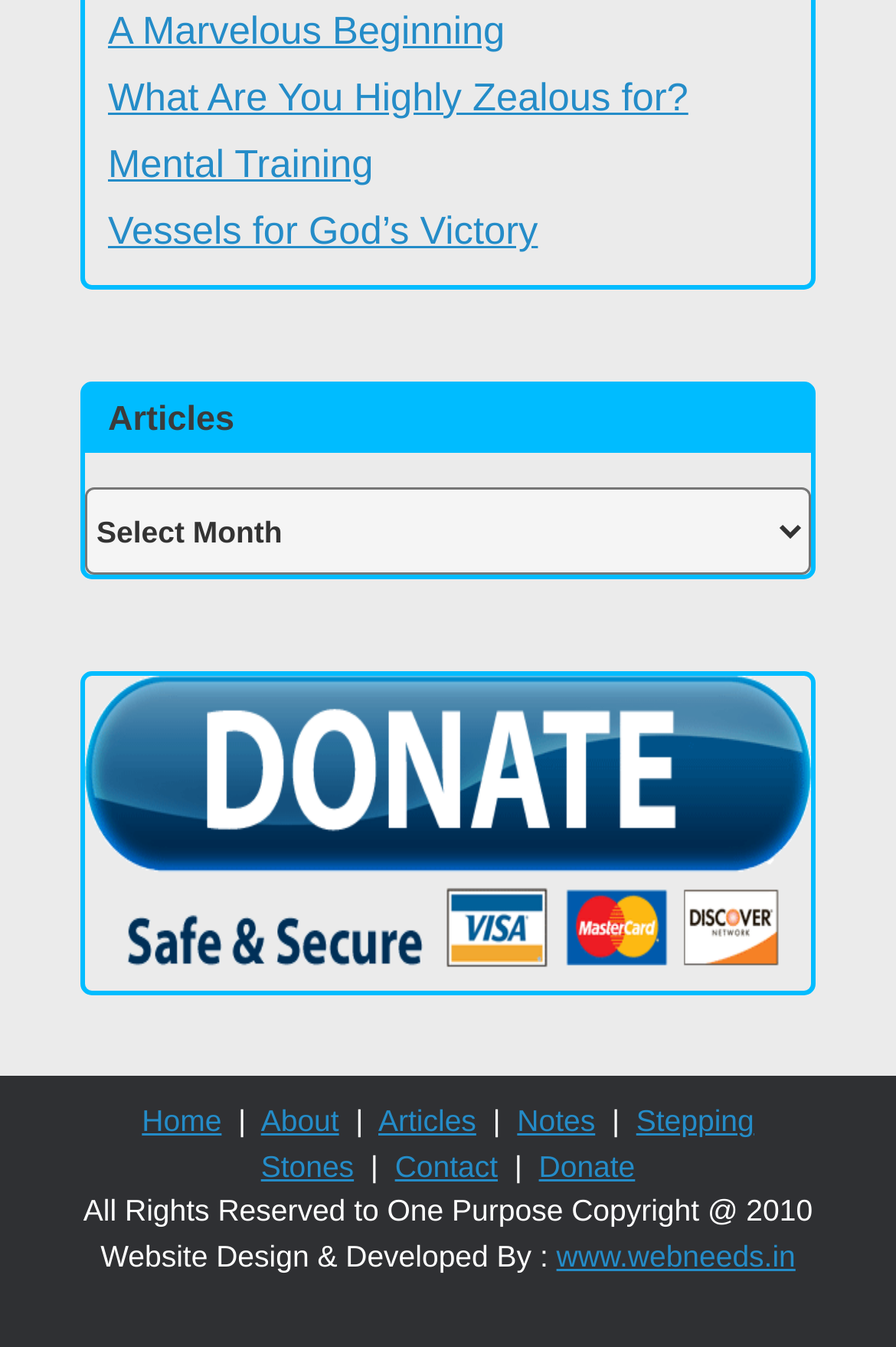Respond with a single word or phrase for the following question: 
How many links are in the footer section?

2